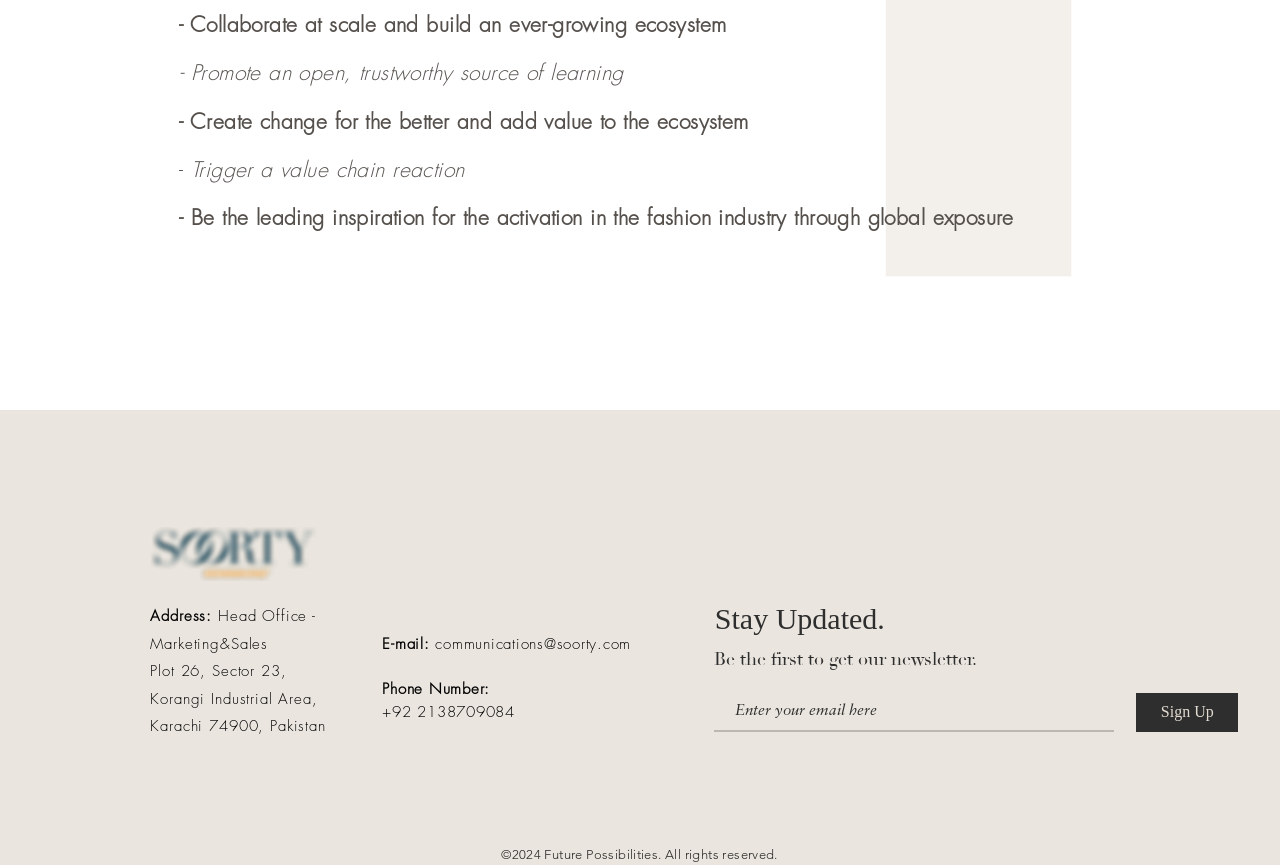What is the company's phone number?
Give a one-word or short-phrase answer derived from the screenshot.

+92 2138709084